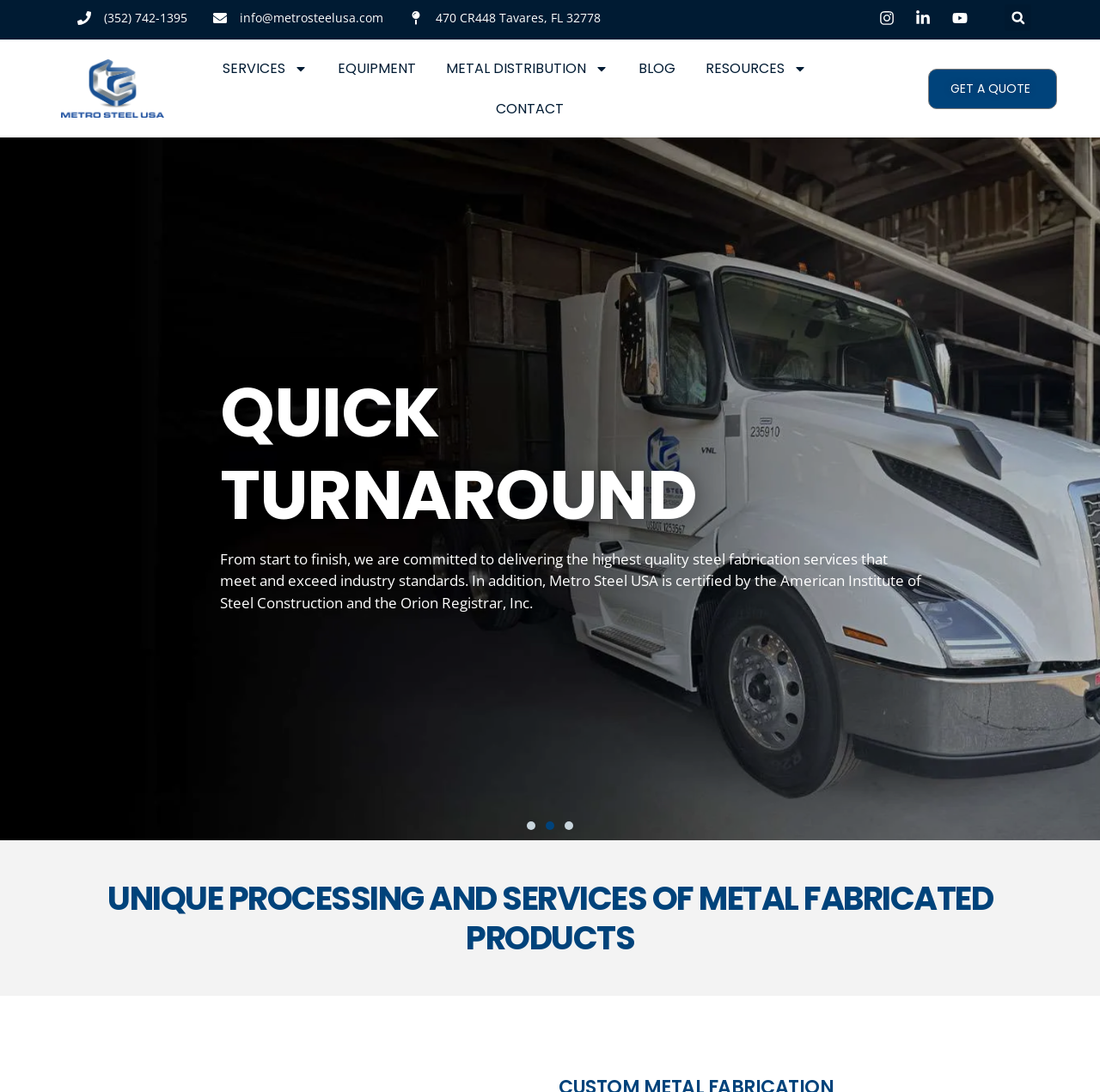Analyze and describe the webpage in a detailed narrative.

The webpage is about Metro Steel USA, a company that provides custom metal fabrication, steel distribution, and laser precision fabrication services. 

At the top left corner, there is a logo of Metro Steel USA, accompanied by a phone number, email address, and physical address. 

To the right of the logo, there are several links, including "SERVICES", "EQUIPMENT", "METAL DISTRIBUTION", "BLOG", "RESOURCES", and "CONTACT". Each of these links has a small icon next to it. 

On the top right corner, there is a search bar with a "Search" button. 

Below the top navigation bar, there are three large images that take up the full width of the page. Each image has a caption describing the company's services and commitment to quality. 

Below the images, there is a section with a heading "UNIQUE PROCESSING AND SERVICES OF METAL FABRICATED PRODUCTS". 

At the bottom of the page, there are three buttons to navigate through the slides, and a "GET A QUOTE" button on the right side.